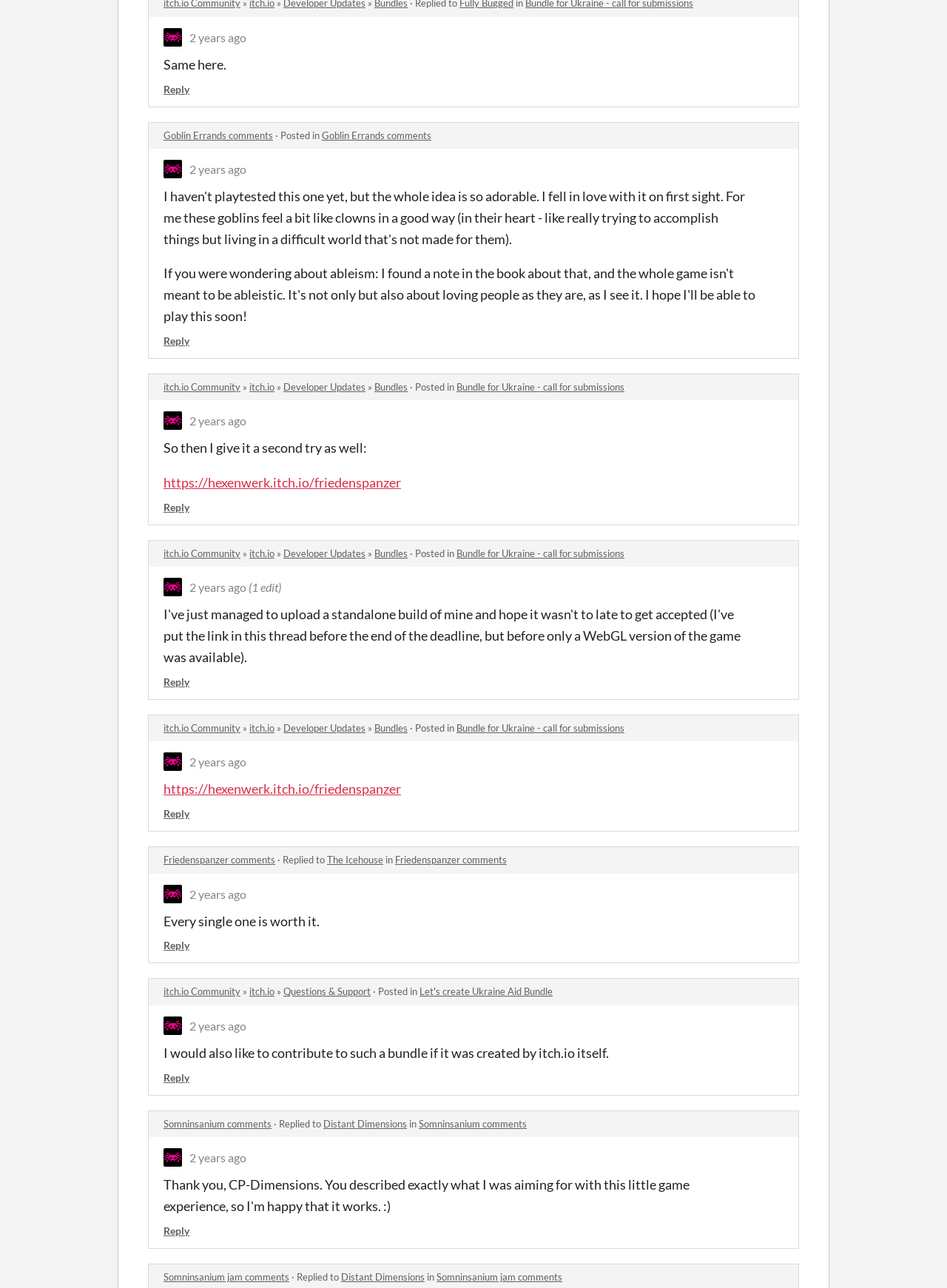Using the description "parent_node: 2 years ago", locate and provide the bounding box of the UI element.

[0.173, 0.124, 0.192, 0.138]